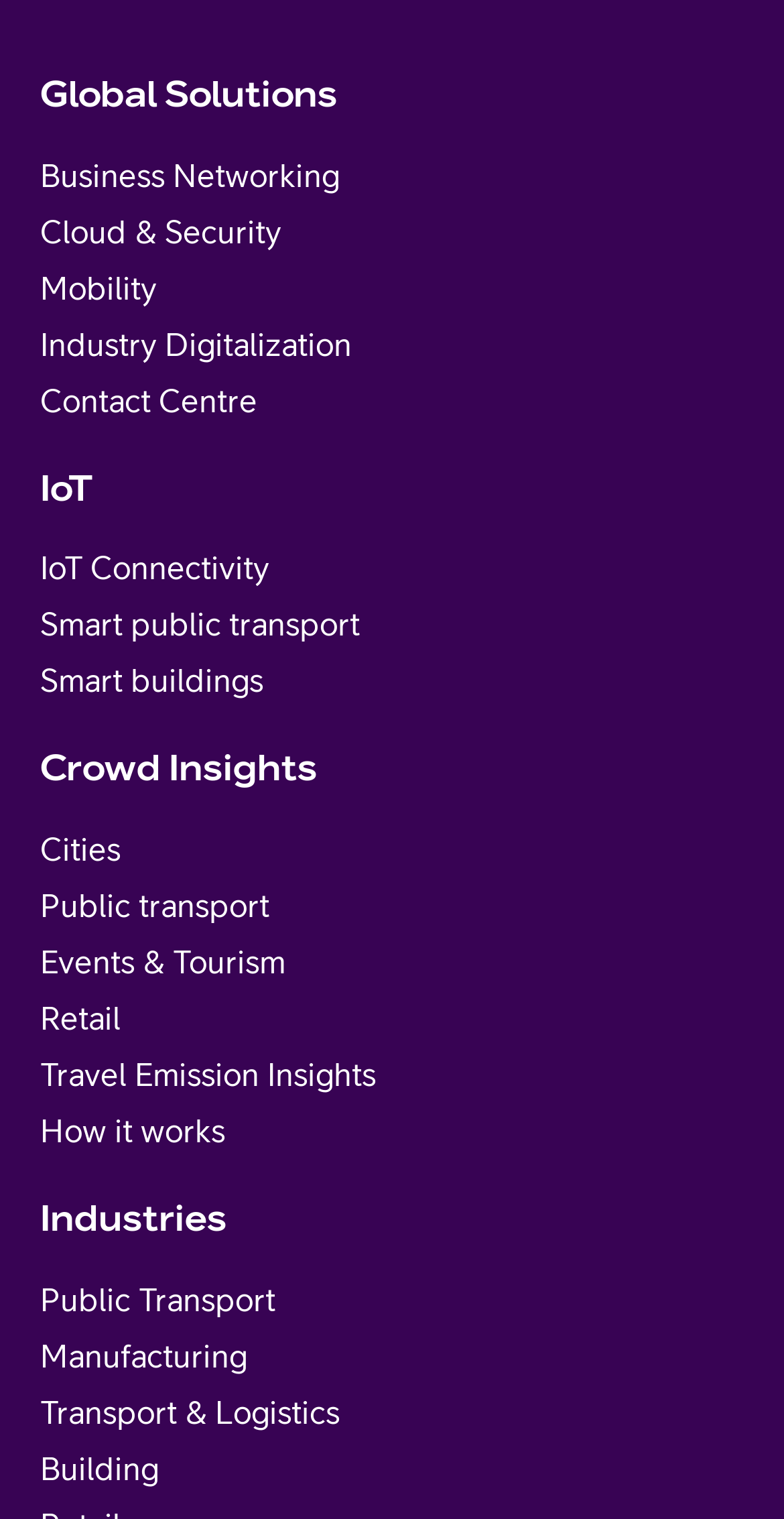Can you find the bounding box coordinates for the element that needs to be clicked to execute this instruction: "Click on Global Solutions"? The coordinates should be given as four float numbers between 0 and 1, i.e., [left, top, right, bottom].

[0.051, 0.049, 0.949, 0.076]